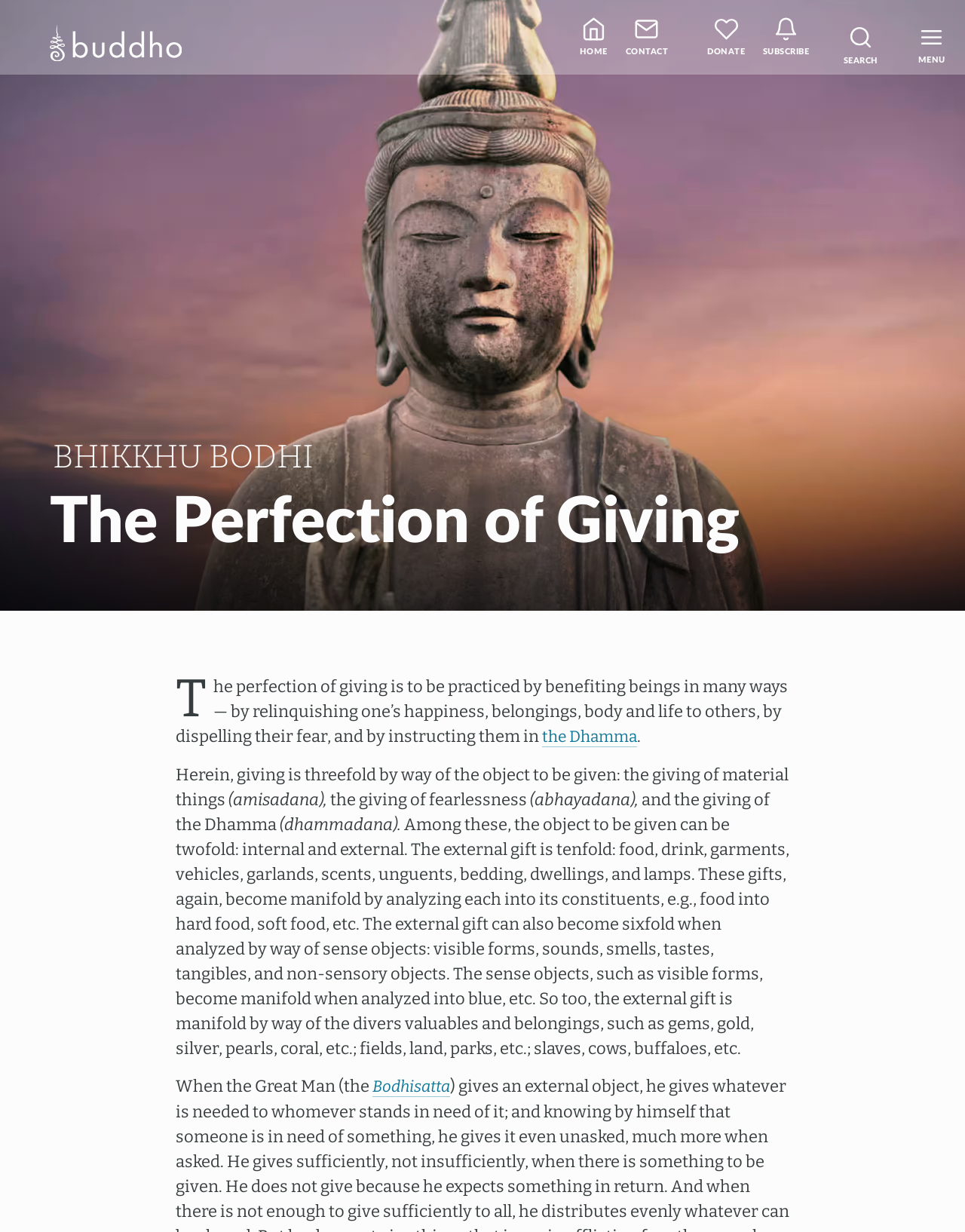Please specify the bounding box coordinates of the region to click in order to perform the following instruction: "Click the Blog link".

[0.452, 0.06, 1.0, 0.092]